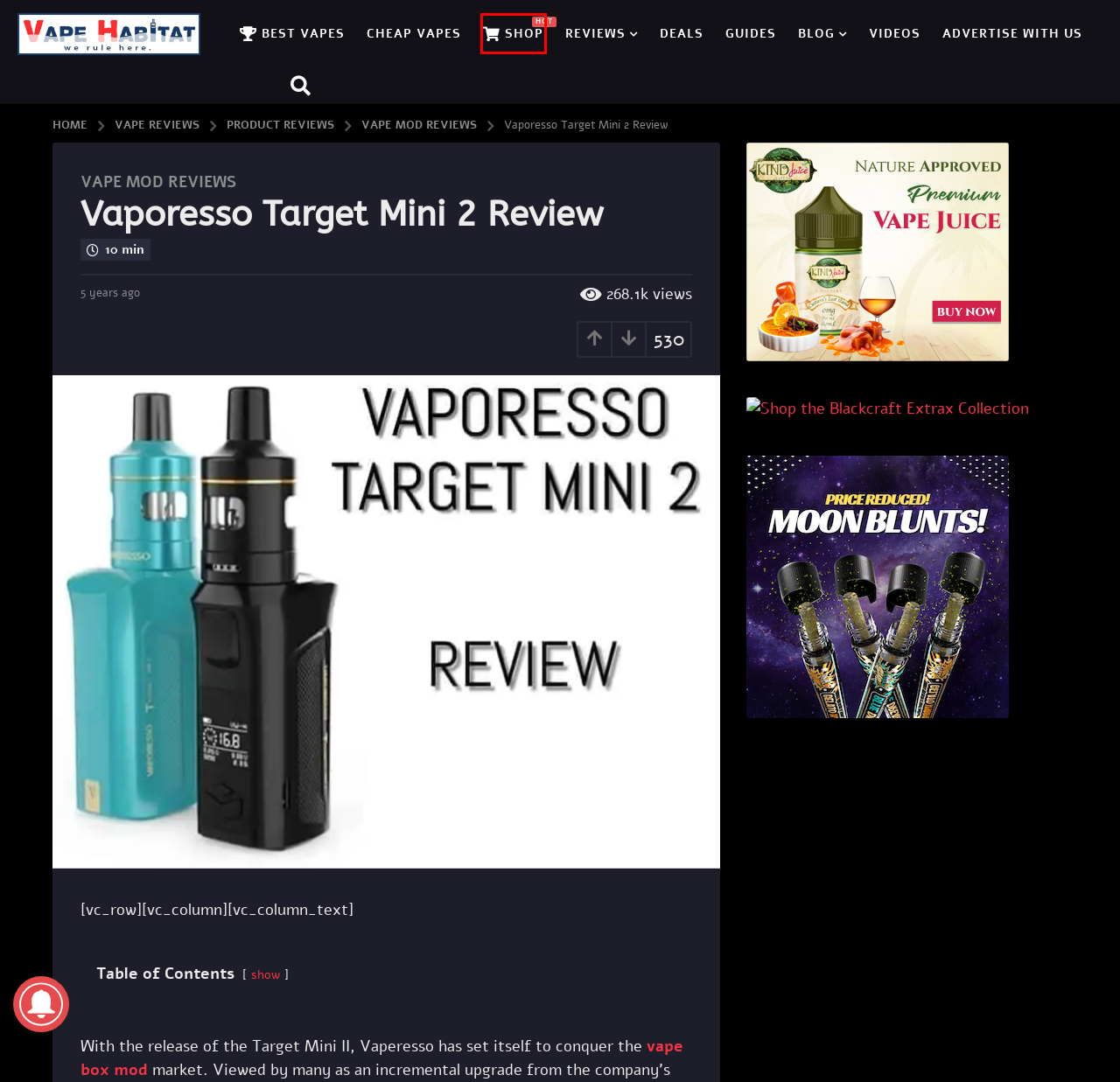Review the webpage screenshot provided, noting the red bounding box around a UI element. Choose the description that best matches the new webpage after clicking the element within the bounding box. The following are the options:
A. Best Vape Box Mods in June 2024
B. Advertise With Us - Vape Habitat
C. Best Cheap Dry Herb Vaporizers – Vape Habitat
D. Cassy Williams – Vape Habitat
E. Vape Habitat - All Vape Reviews and Deals in One Place
F. Vape Habitat – we rule here
G. Best 510 Thread Batteries – Vape Habitat
H. Online Vape Shop | 21000+ Products | VapeHabitat

H